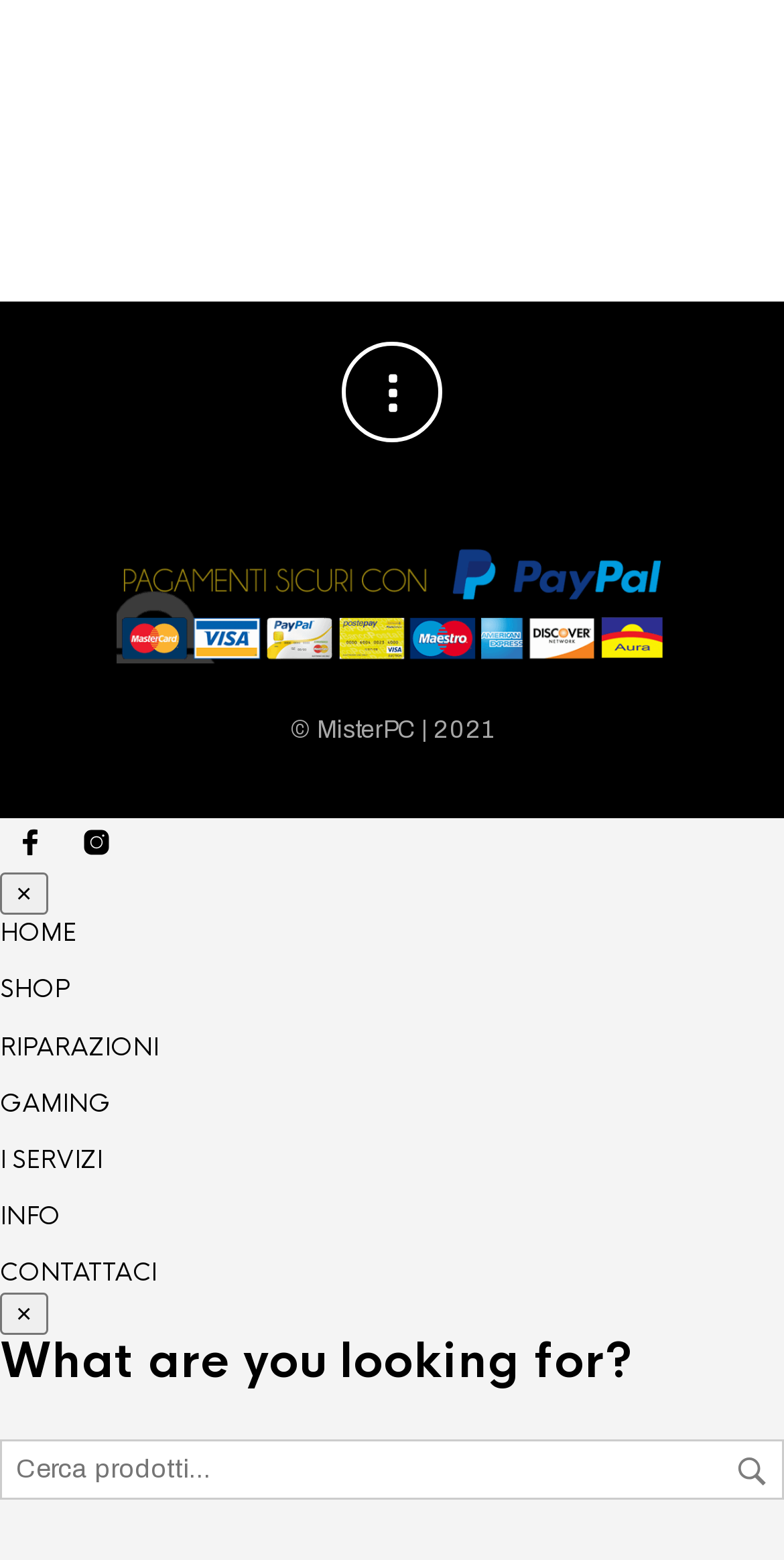Determine the bounding box coordinates for the area you should click to complete the following instruction: "Click the CONTATTACI link".

[0.0, 0.806, 0.2, 0.826]